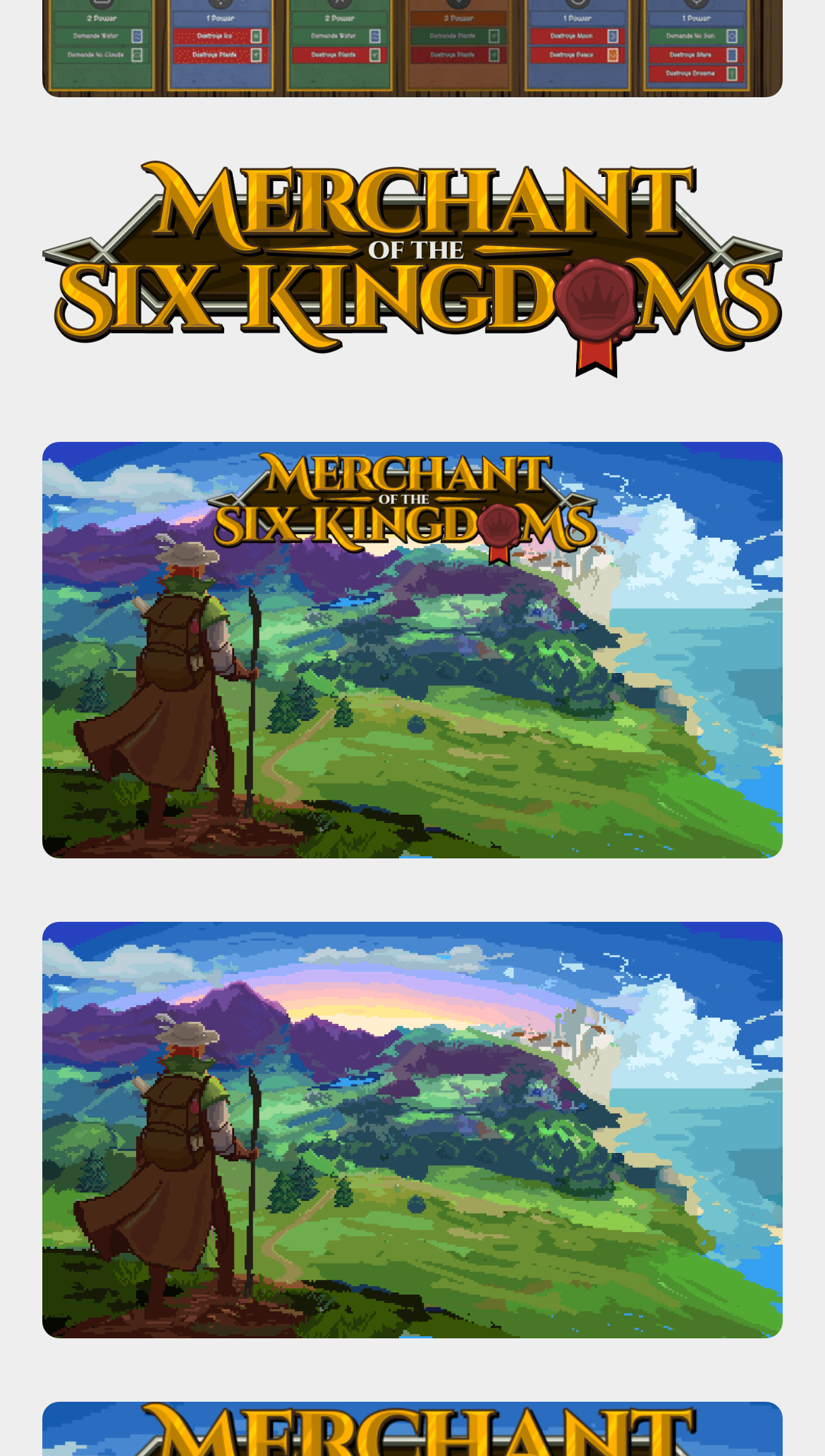What is the layout of the webpage?
Using the image, respond with a single word or phrase.

Vertical